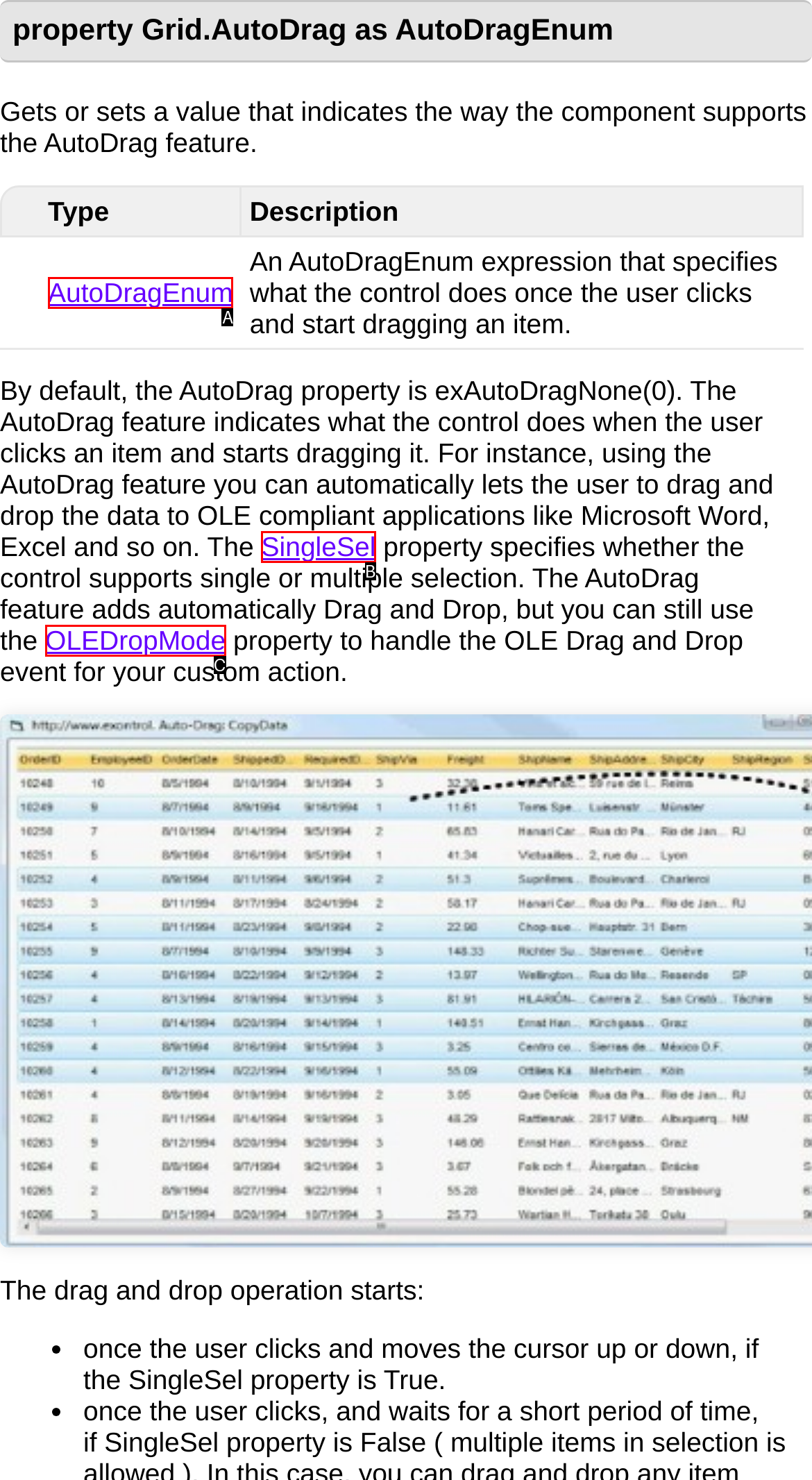Choose the HTML element that aligns with the description: SingleSel. Indicate your choice by stating the letter.

B